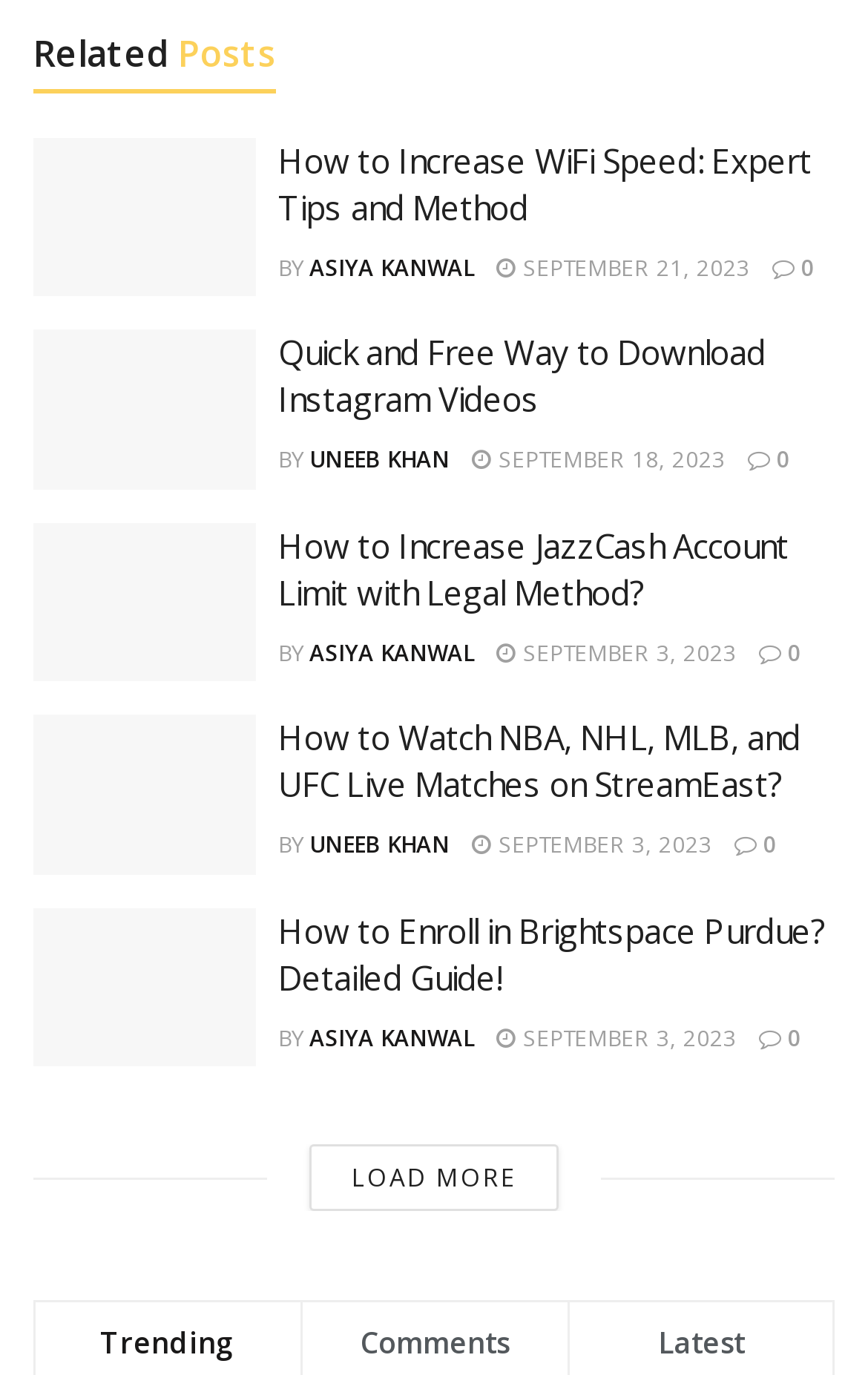Based on the element description: "0", identify the UI element and provide its bounding box coordinates. Use four float numbers between 0 and 1, [left, top, right, bottom].

[0.862, 0.323, 0.91, 0.345]